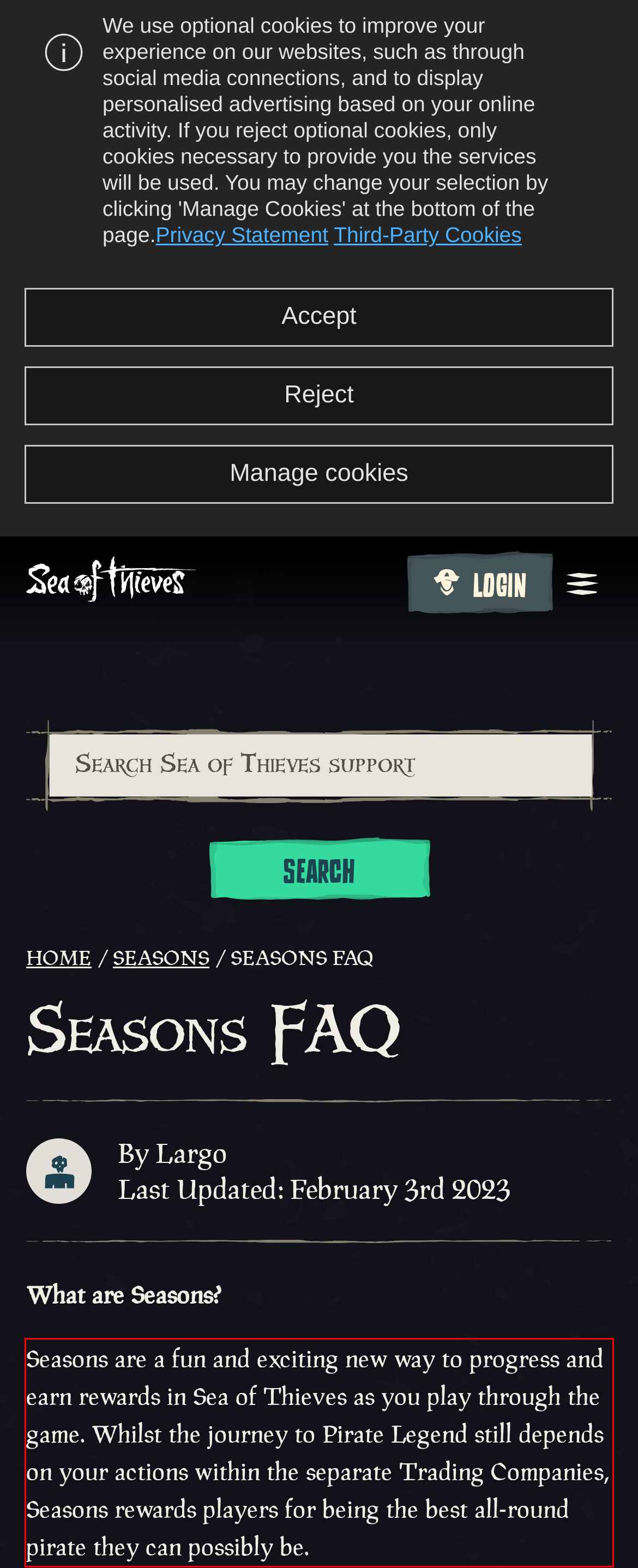Using the provided webpage screenshot, identify and read the text within the red rectangle bounding box.

Seasons are a fun and exciting new way to progress and earn rewards in Sea of Thieves as you play through the game. Whilst the journey to Pirate Legend still depends on your actions within the separate Trading Companies, Seasons rewards players for being the best all-round pirate they can possibly be.